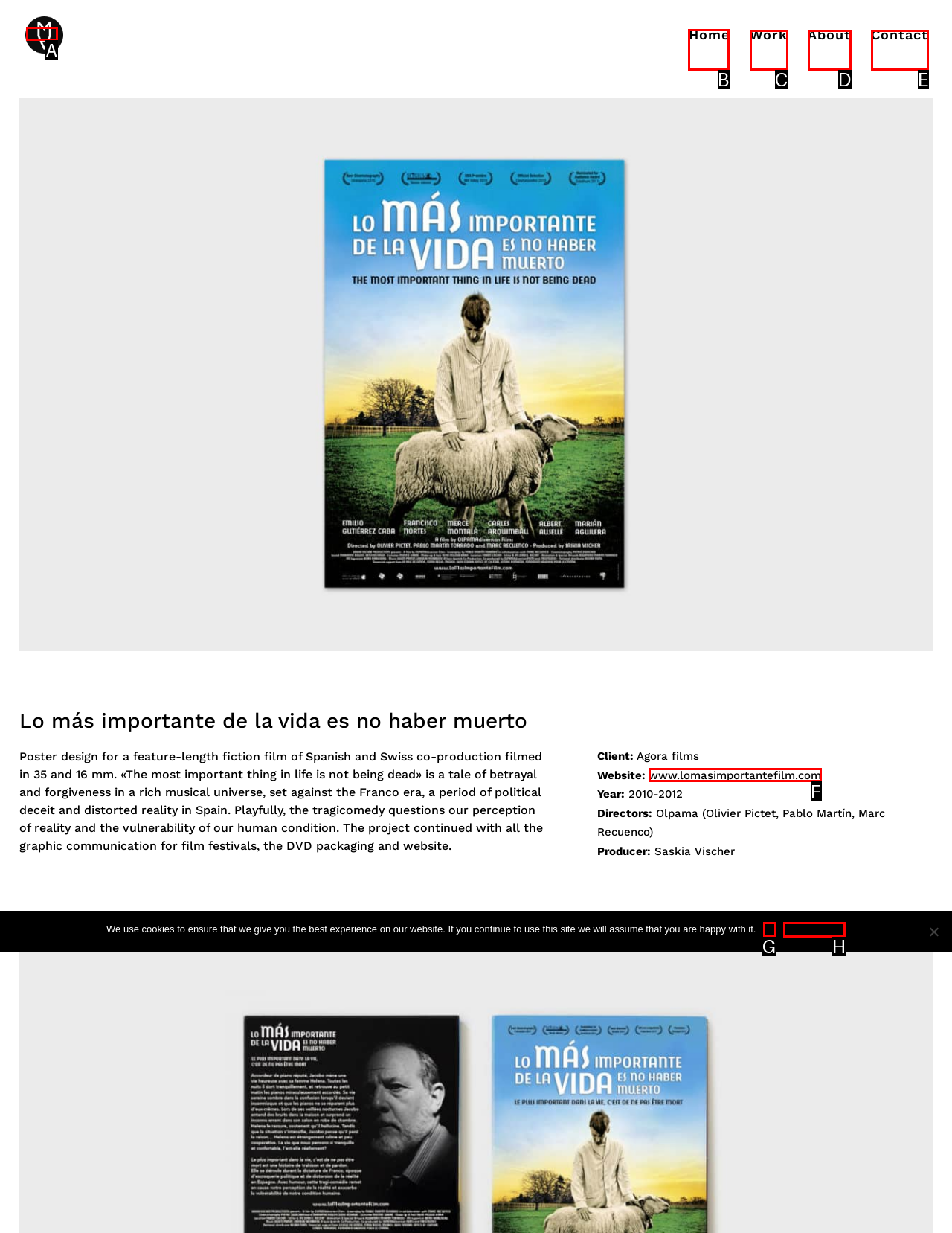Choose the HTML element you need to click to achieve the following task: go to home page
Respond with the letter of the selected option from the given choices directly.

B